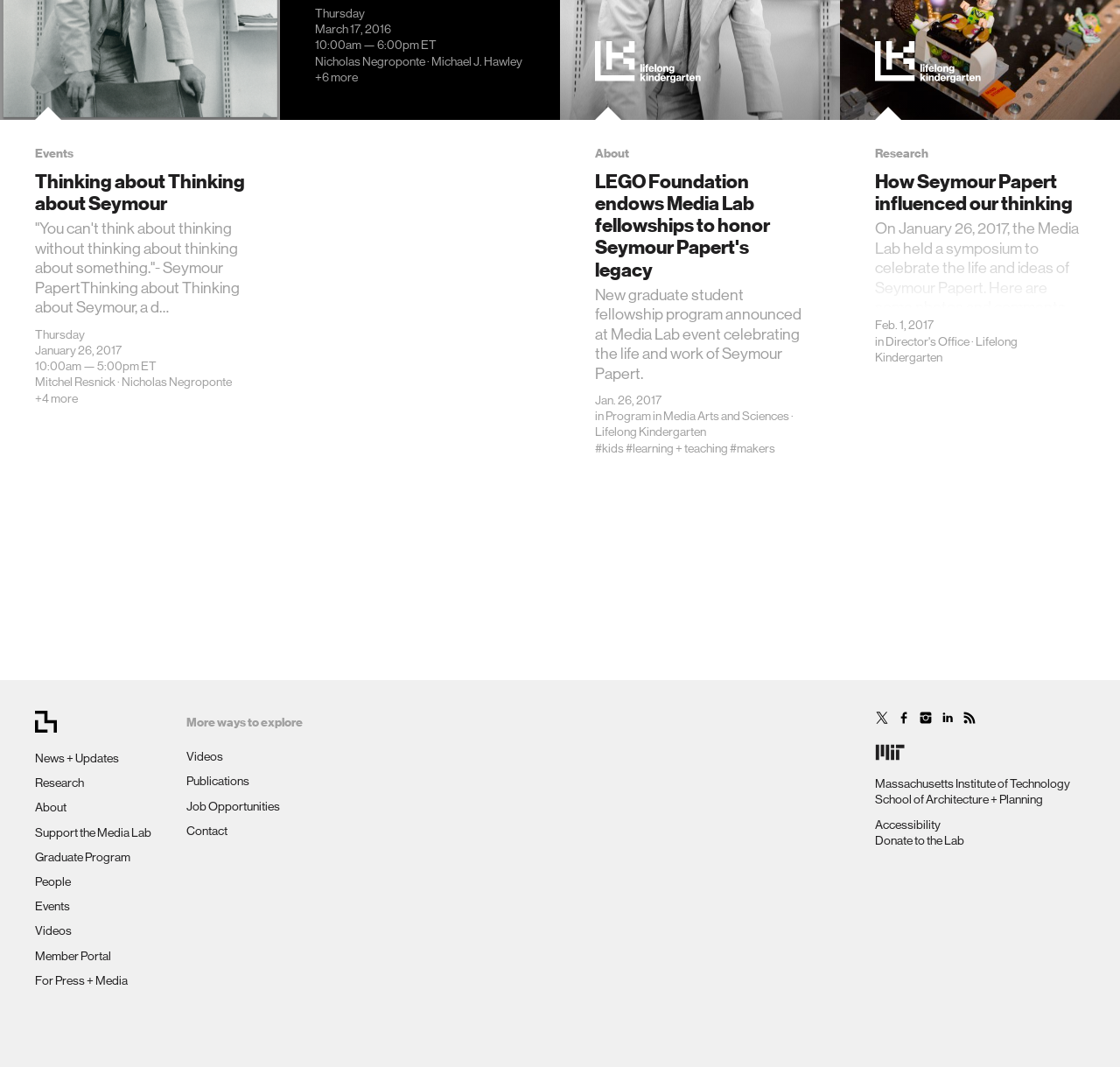Identify the bounding box for the element characterized by the following description: "Mitchel Resnick".

[0.031, 0.351, 0.103, 0.365]